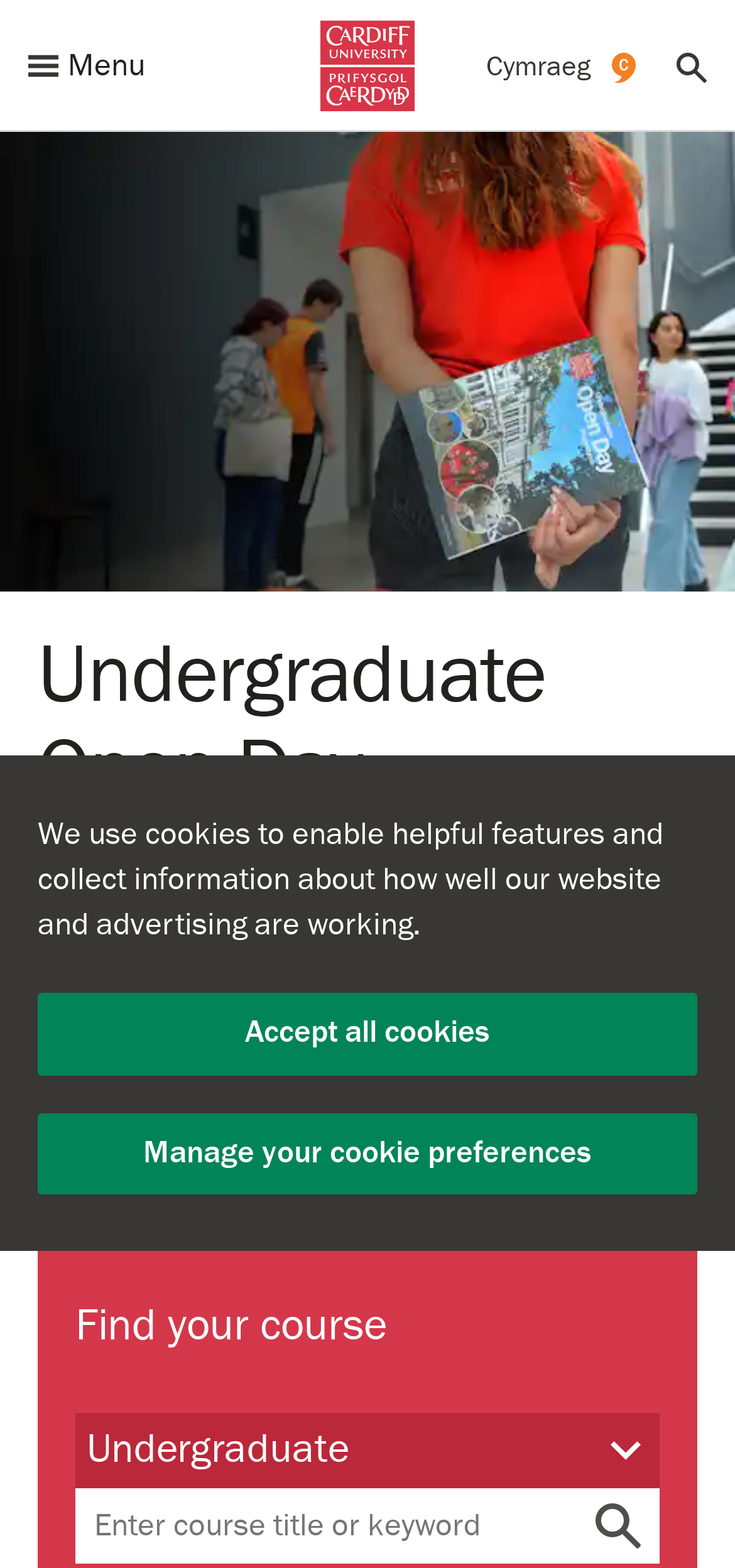Please find the bounding box coordinates of the element that must be clicked to perform the given instruction: "Click the Cardiff University logo". The coordinates should be four float numbers from 0 to 1, i.e., [left, top, right, bottom].

[0.436, 0.012, 0.564, 0.072]